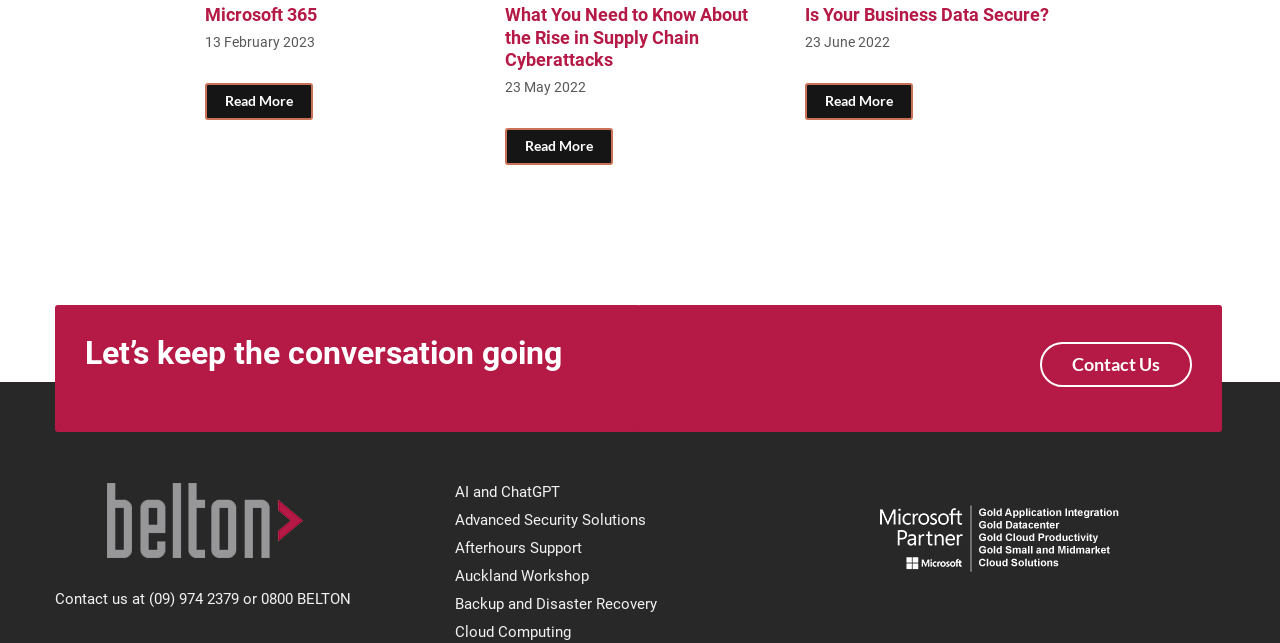Identify the bounding box coordinates of the specific part of the webpage to click to complete this instruction: "Read more about 'What You Need to Know About the Rise in Supply Chain Cyberattacks'".

[0.395, 0.2, 0.479, 0.257]